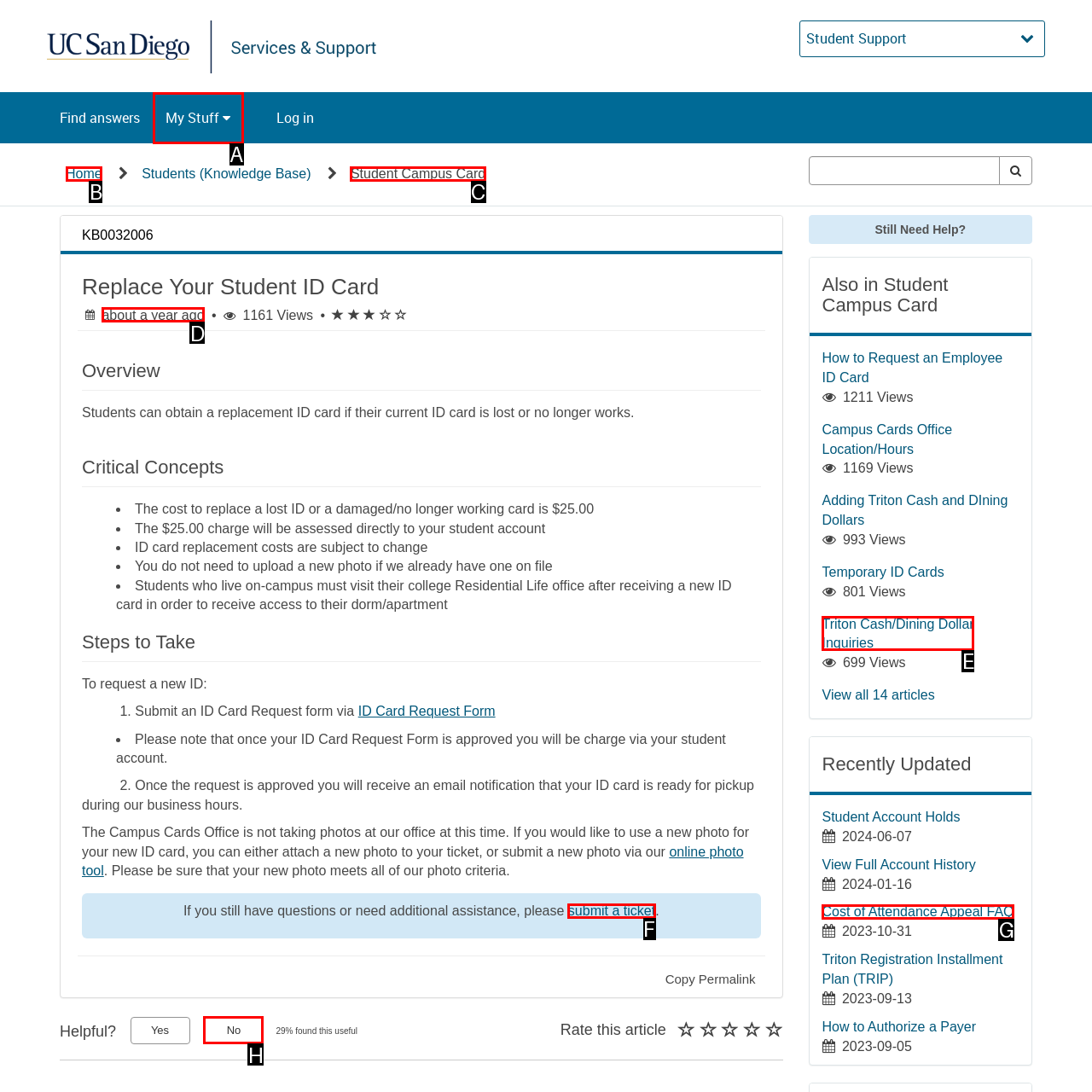Match the element description: Home to the correct HTML element. Answer with the letter of the selected option.

B